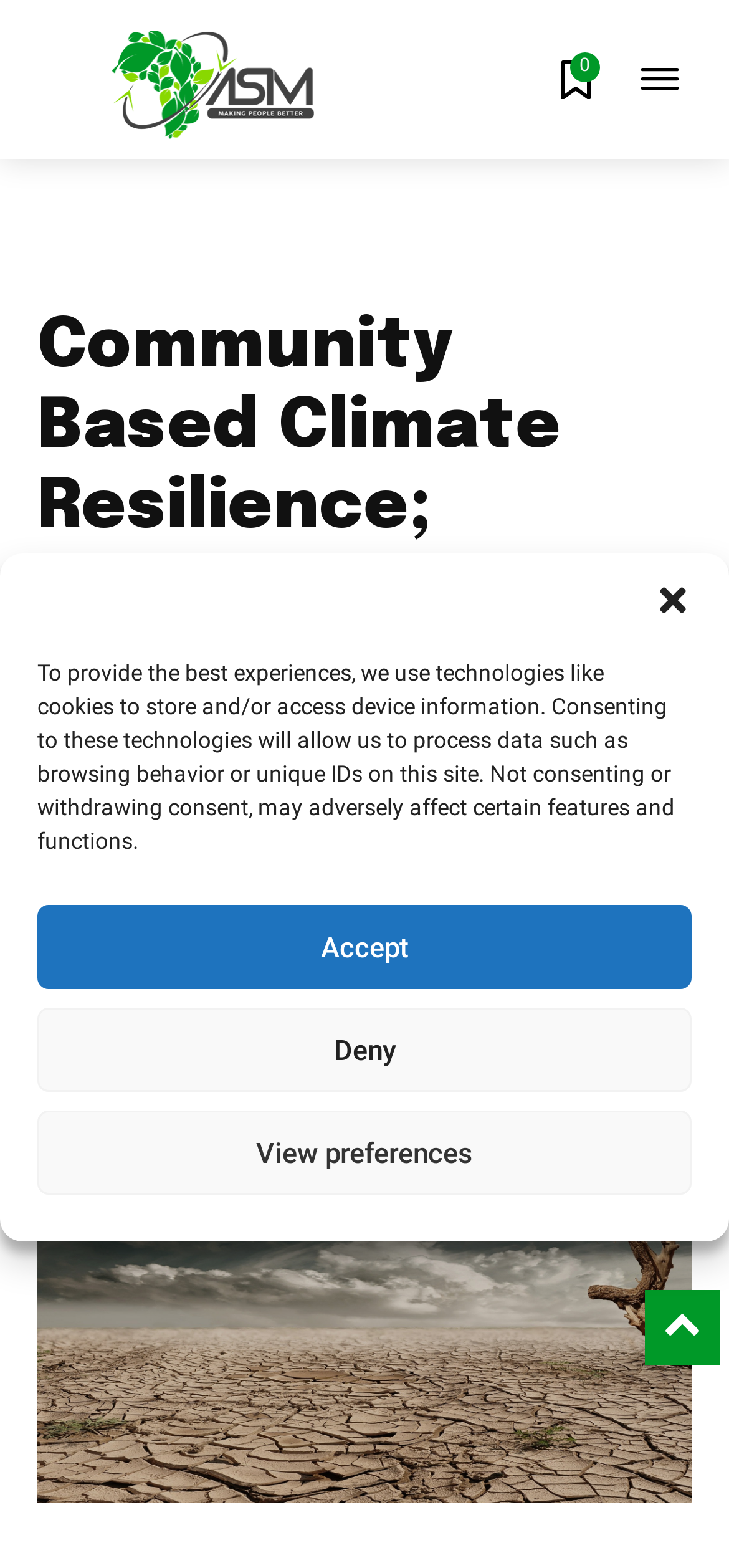Return the bounding box coordinates of the UI element that corresponds to this description: "AFRICA SUSTAINABILITY MATTERSMAKING PEOPLE BETTER". The coordinates must be given as four float numbers in the range of 0 and 1, [left, top, right, bottom].

[0.051, 0.018, 0.513, 0.089]